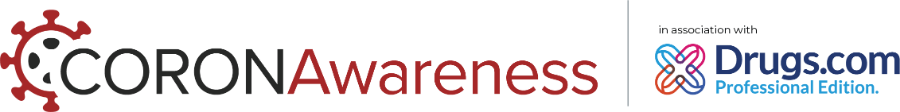From the details in the image, provide a thorough response to the question: What is the association of CORONAwareness with?

The logo notes the association with 'Drugs.com', specifically indicating its 'Professional Edition', which suggests a focus on providing authoritative information for healthcare professionals.